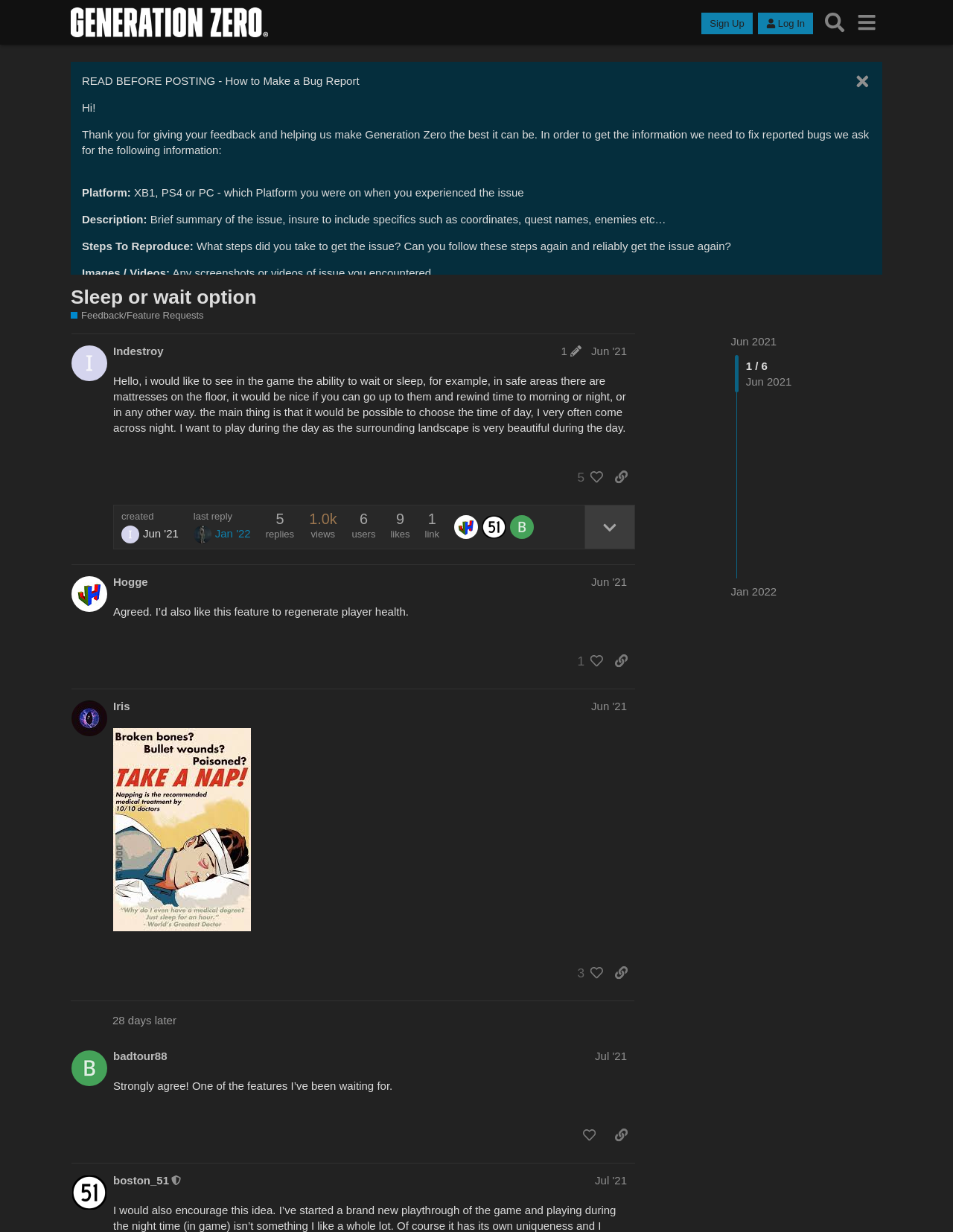Identify the bounding box coordinates for the region to click in order to carry out this instruction: "Click on the 'Sign Up' button". Provide the coordinates using four float numbers between 0 and 1, formatted as [left, top, right, bottom].

[0.736, 0.01, 0.79, 0.028]